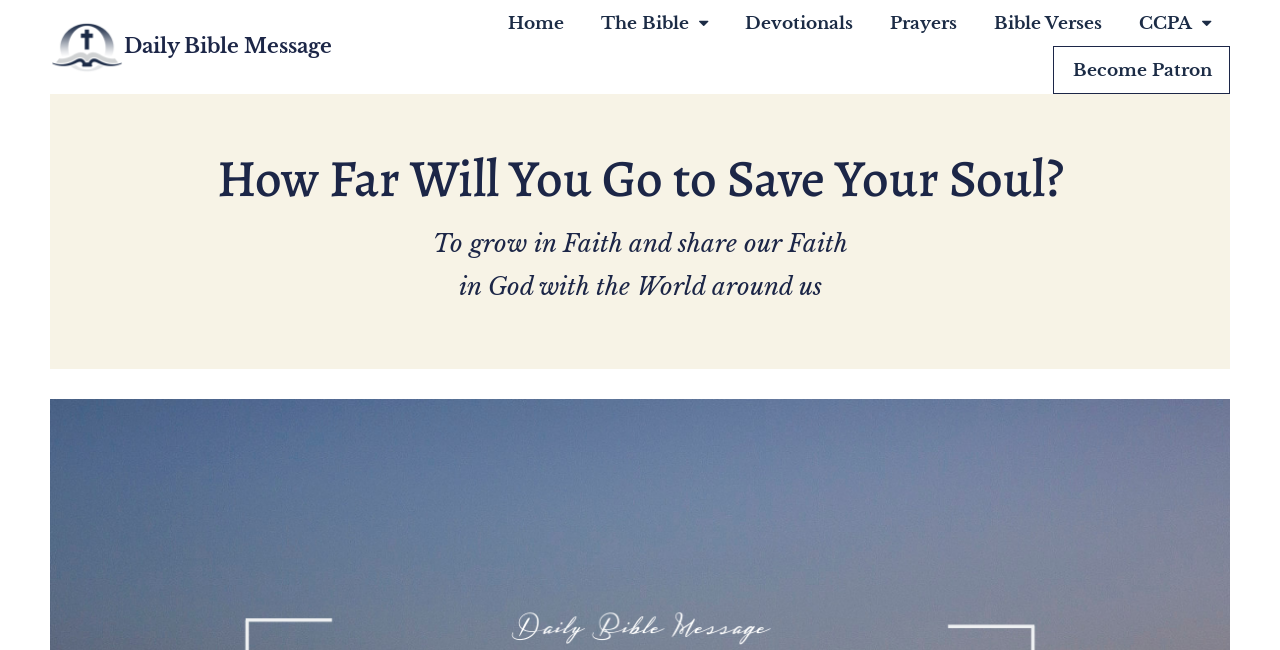Identify the bounding box coordinates of the clickable region to carry out the given instruction: "view prayers".

[0.682, 0.0, 0.761, 0.071]